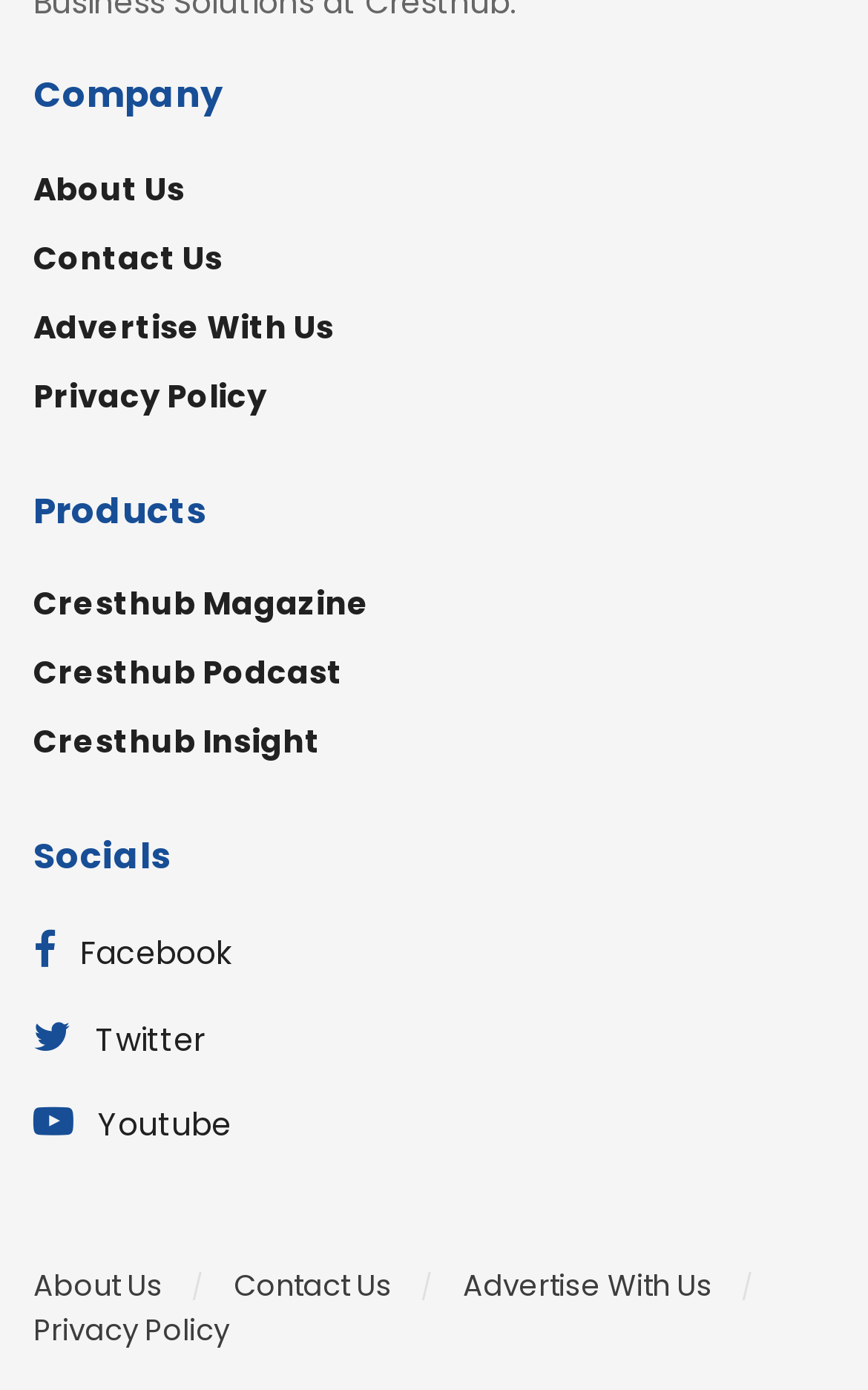Determine the bounding box coordinates in the format (top-left x, top-left y, bottom-right x, bottom-right y). Ensure all values are floating point numbers between 0 and 1. Identify the bounding box of the UI element described by: Privacy Policy

[0.038, 0.942, 0.264, 0.972]